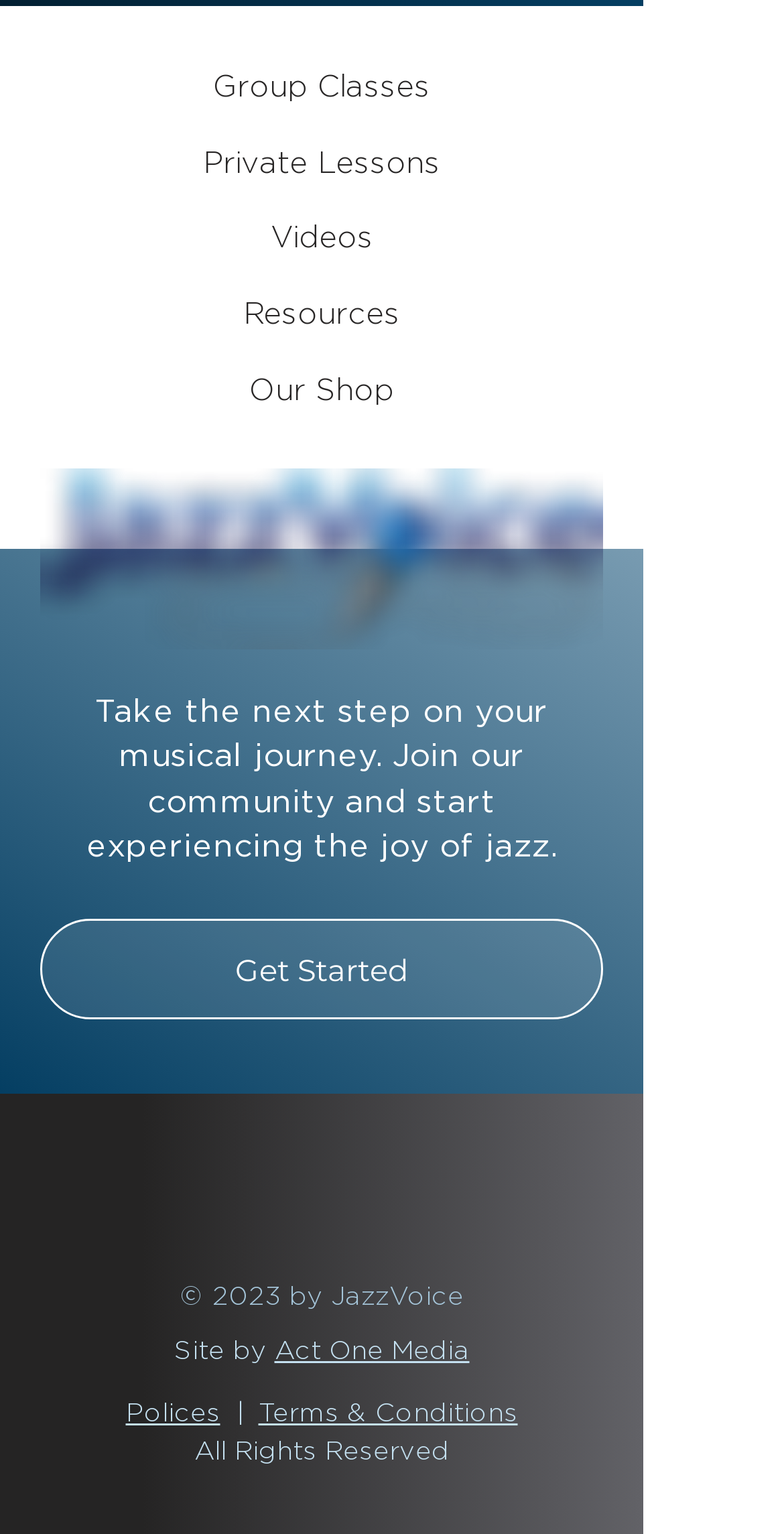Extract the bounding box coordinates for the UI element described as: "Act One Media".

[0.35, 0.873, 0.599, 0.89]